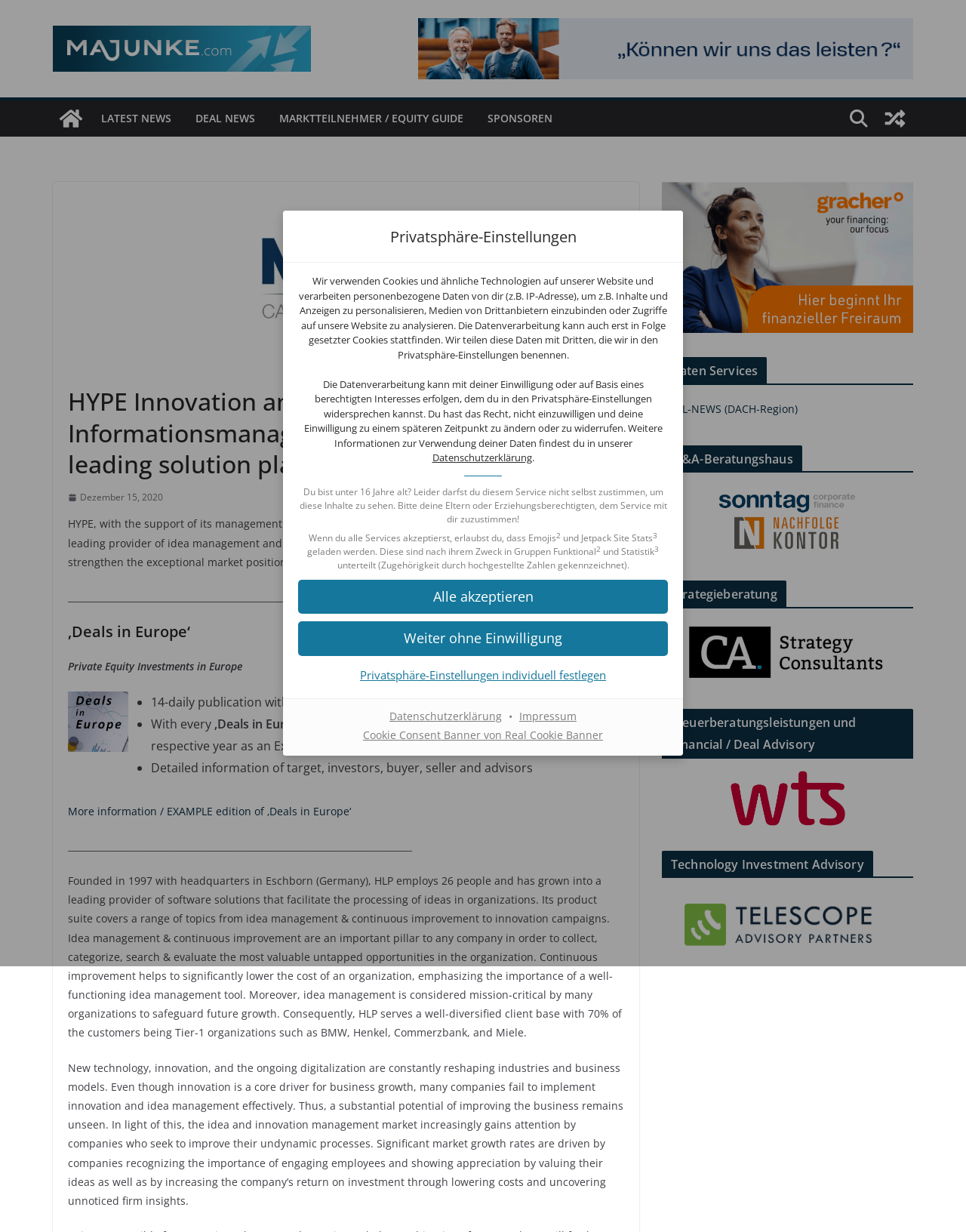Respond to the following question with a brief word or phrase:
What is the purpose of the 'Datenschutzerklärung' link?

View privacy policy